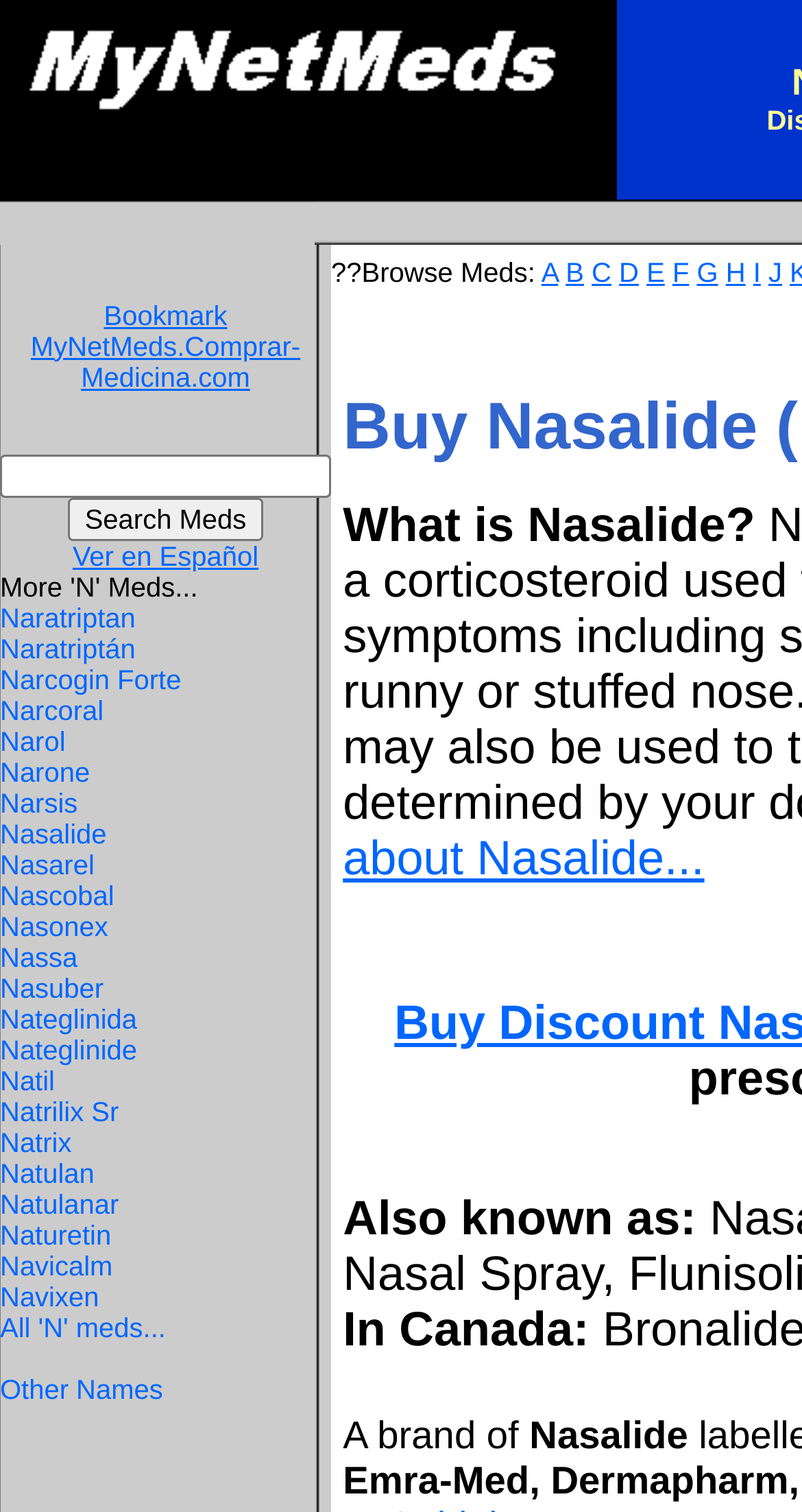Please respond in a single word or phrase: 
What is the layout of the webpage?

Table layout